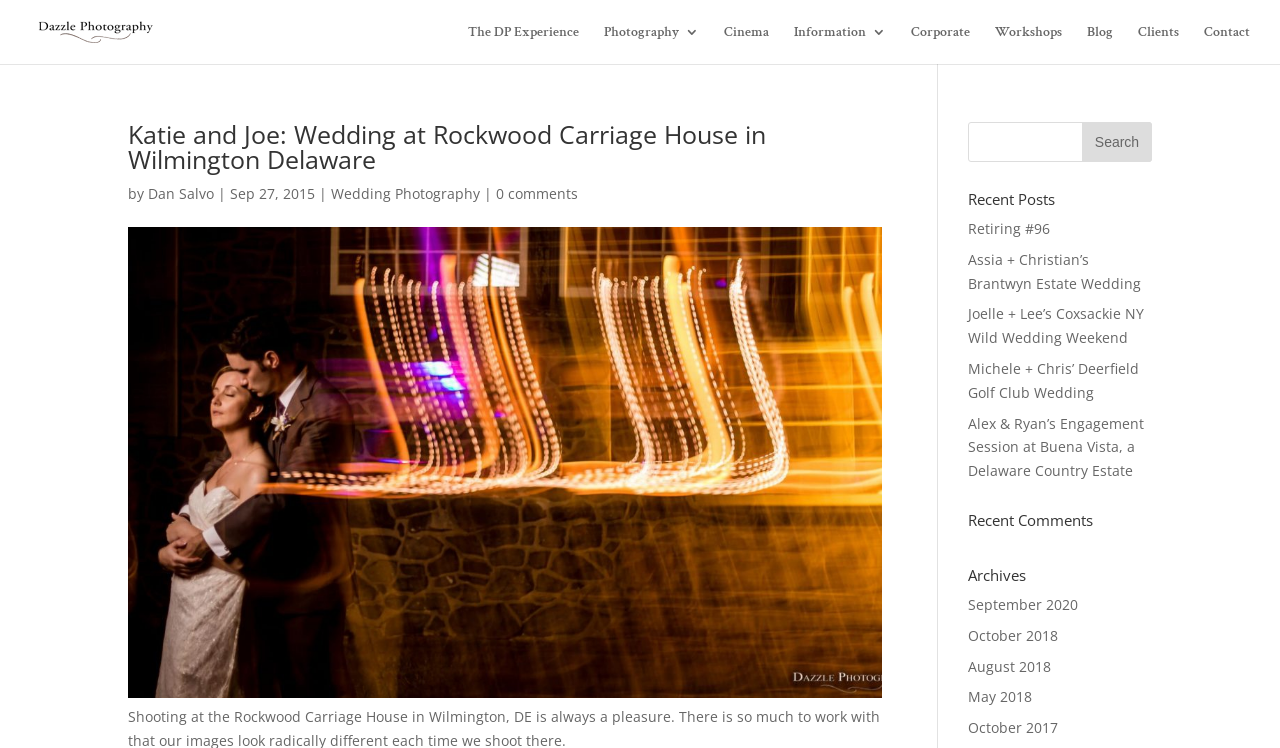What is the name of the wedding venue?
By examining the image, provide a one-word or phrase answer.

Rockwood Carriage House